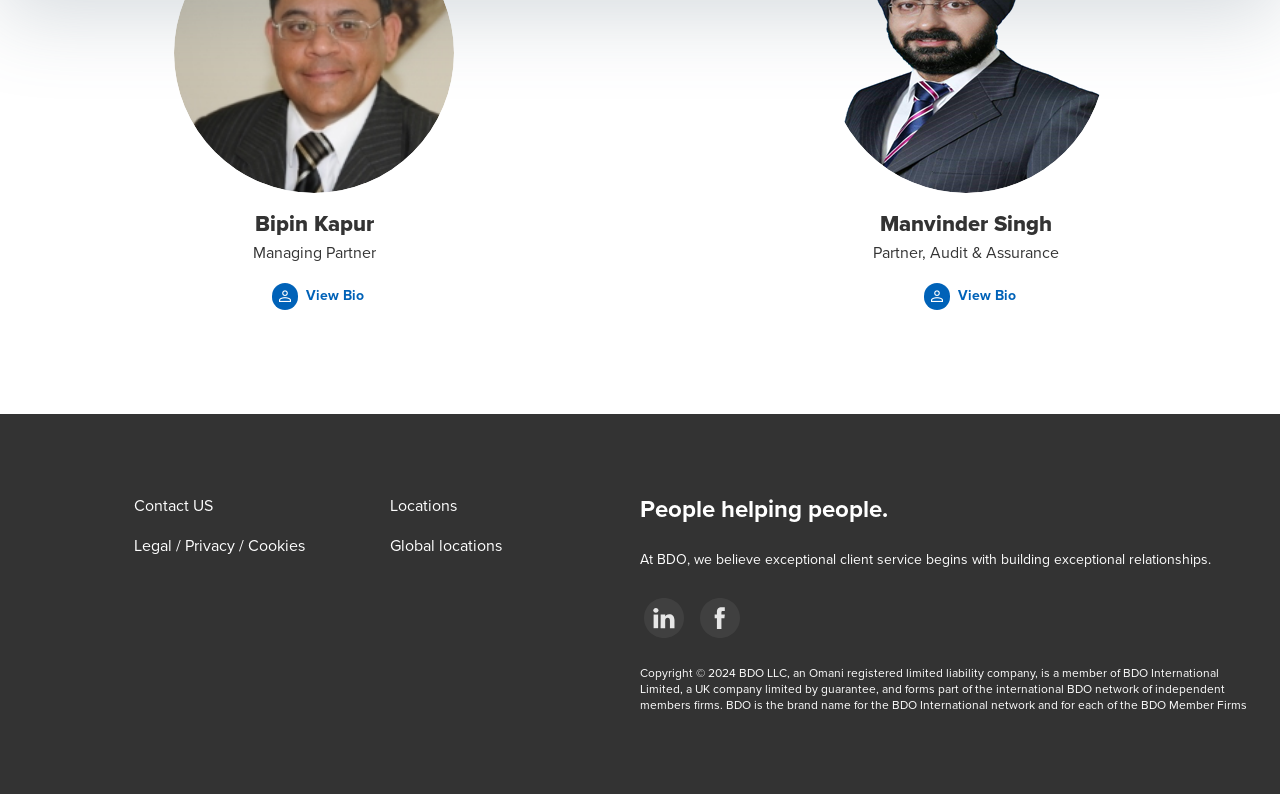Identify the coordinates of the bounding box for the element described below: "Legal / Privacy / Cookies". Return the coordinates as four float numbers between 0 and 1: [left, top, right, bottom].

[0.105, 0.675, 0.238, 0.704]